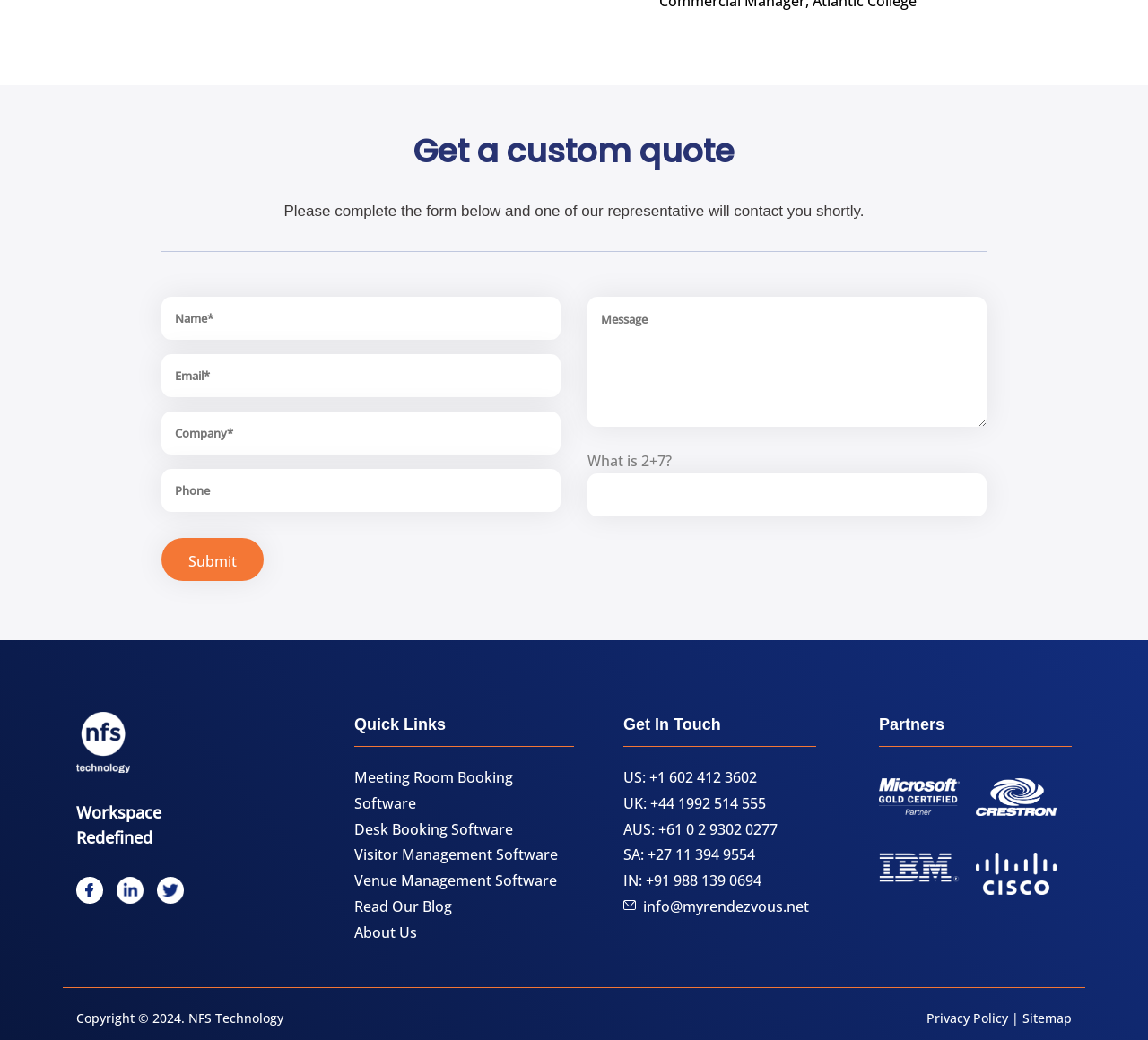What is the purpose of the form on this webpage?
Refer to the image and provide a one-word or short phrase answer.

Get a custom quote